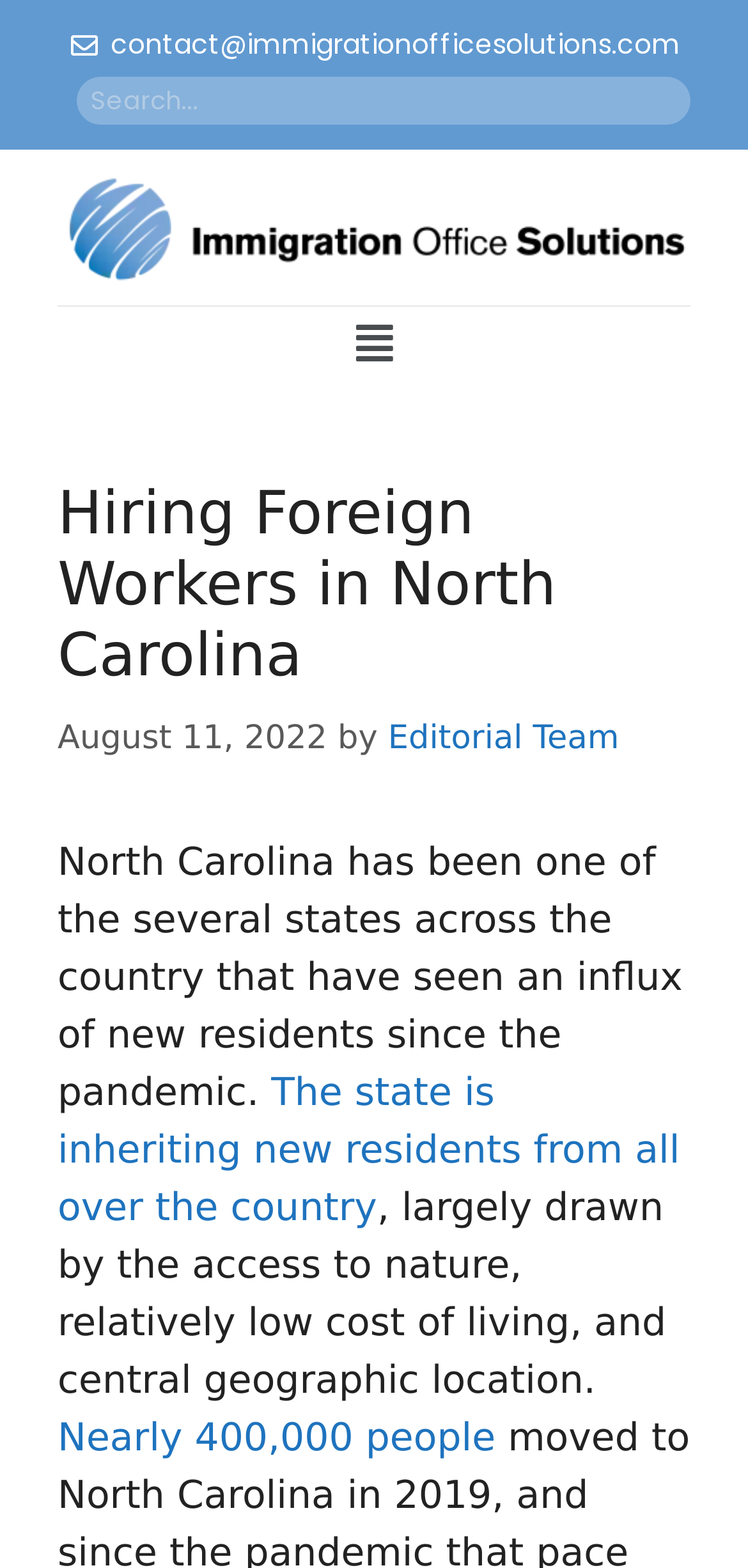Use a single word or phrase to answer this question: 
What is the last word of the first paragraph?

country